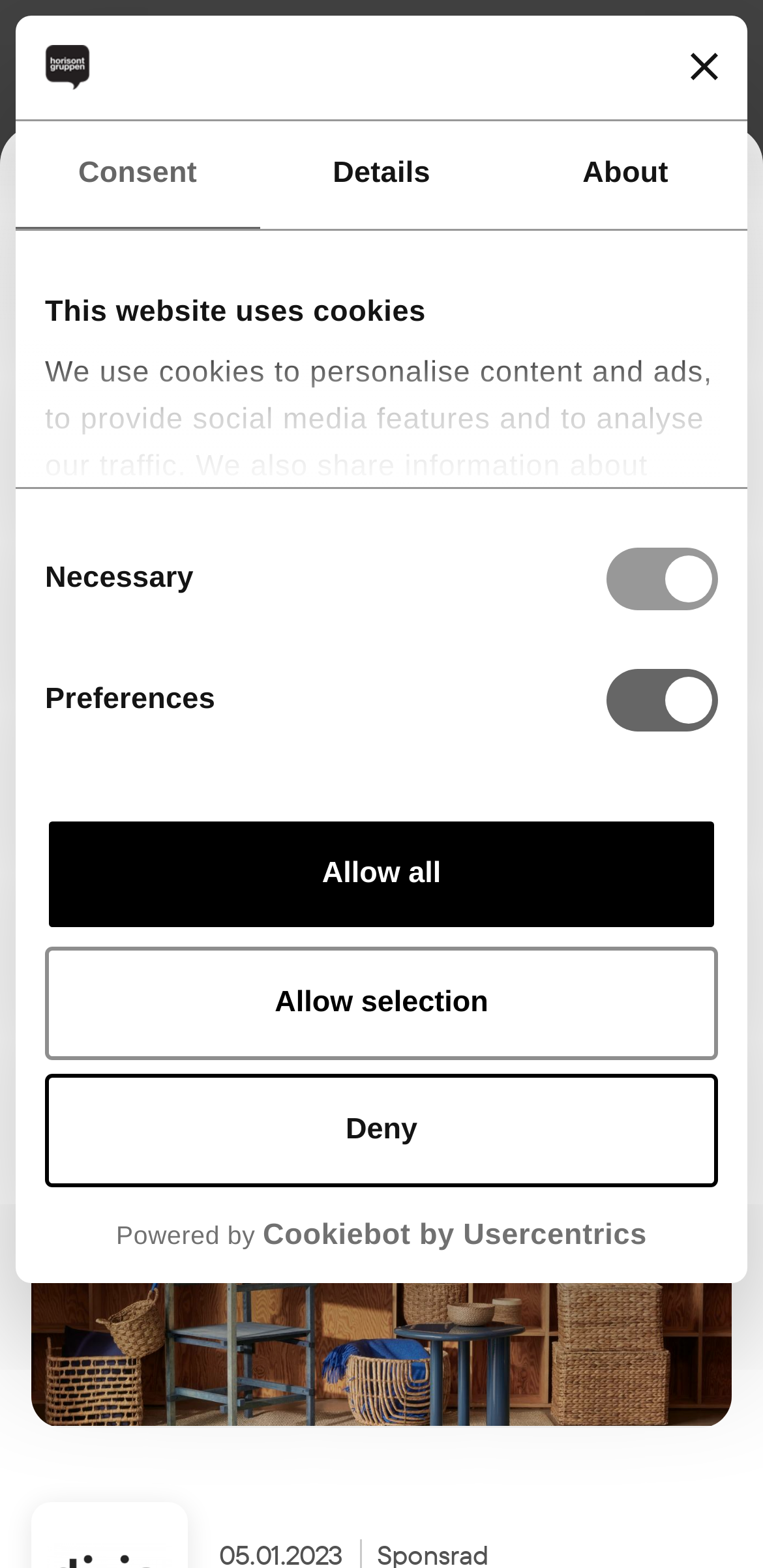Refer to the screenshot and give an in-depth answer to this question: What is the address of the company?

I found the answer by looking at the footer section of the webpage, where the company information is usually located. There, I found the text 'Strandlodsvej 44' followed by '2300 København S', which indicates that this is the address of the company.